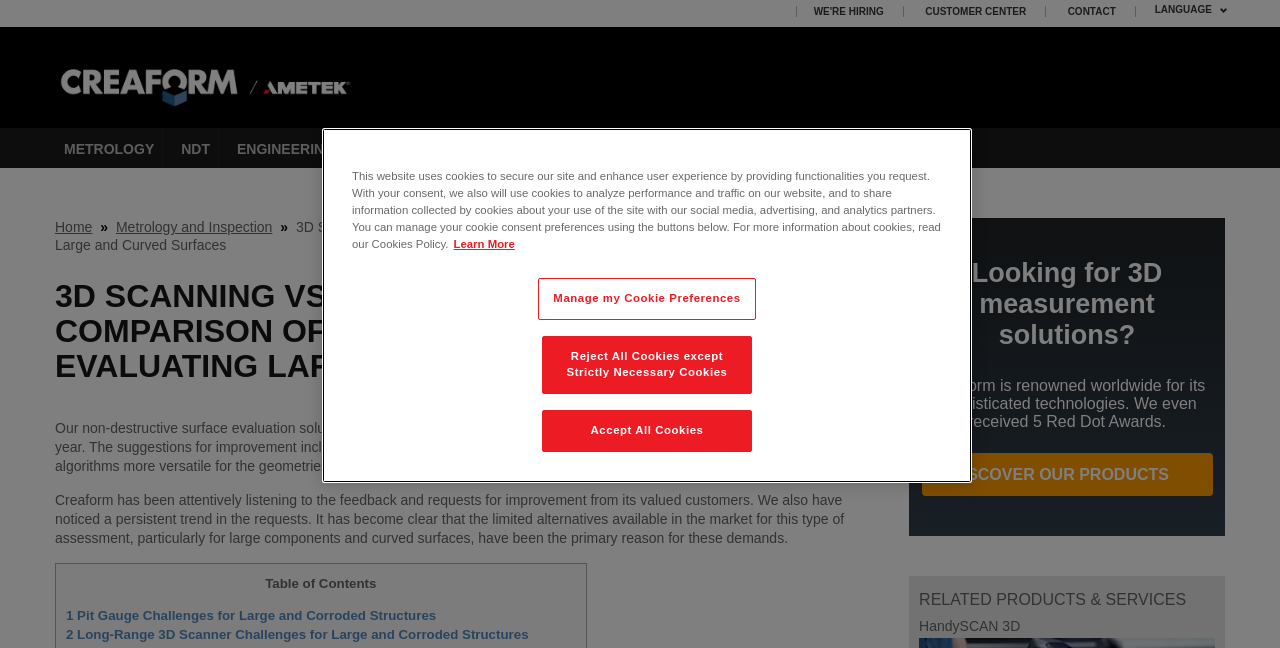Please find and provide the title of the webpage.

3D SCANNING VS MANUAL TECHNIQUES: A COMPARISON OF THEIR EFFECTIVENESS IN EVALUATING LARGE AND CURVED SURFACES